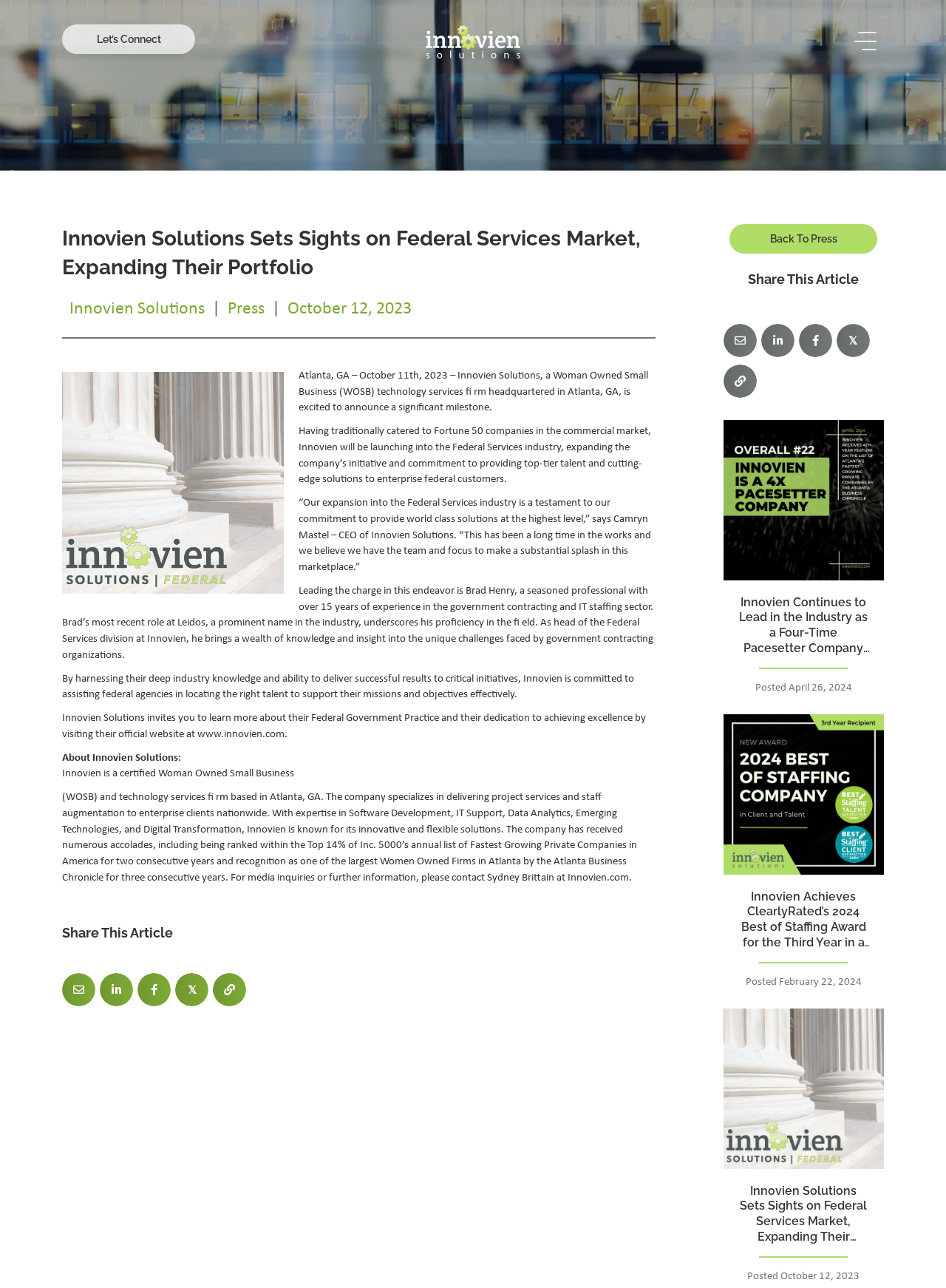Determine and generate the text content of the webpage's headline.

Innovien Solutions Sets Sights on Federal Services Market, Expanding Their Portfolio